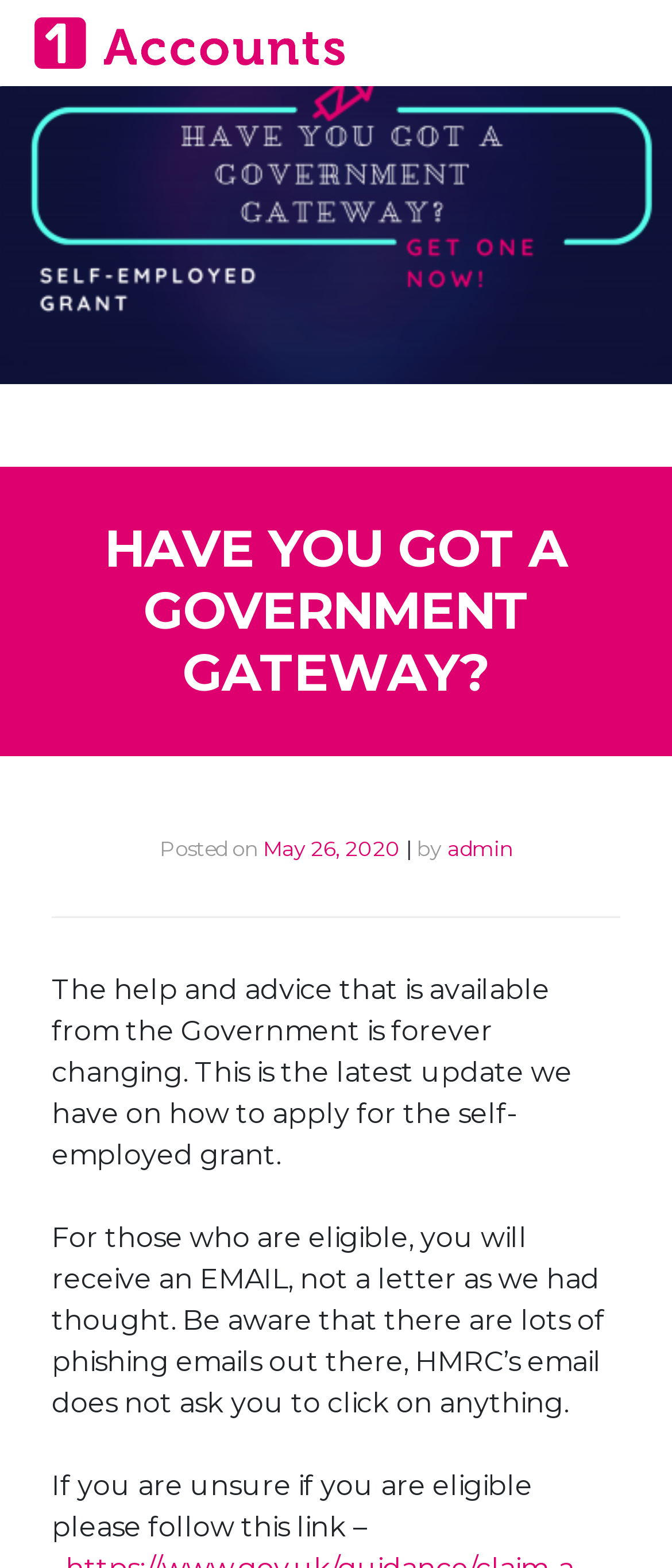Please determine the bounding box of the UI element that matches this description: May 26, 2020. The coordinates should be given as (top-left x, top-left y, bottom-right x, bottom-right y), with all values between 0 and 1.

[0.391, 0.551, 0.596, 0.567]